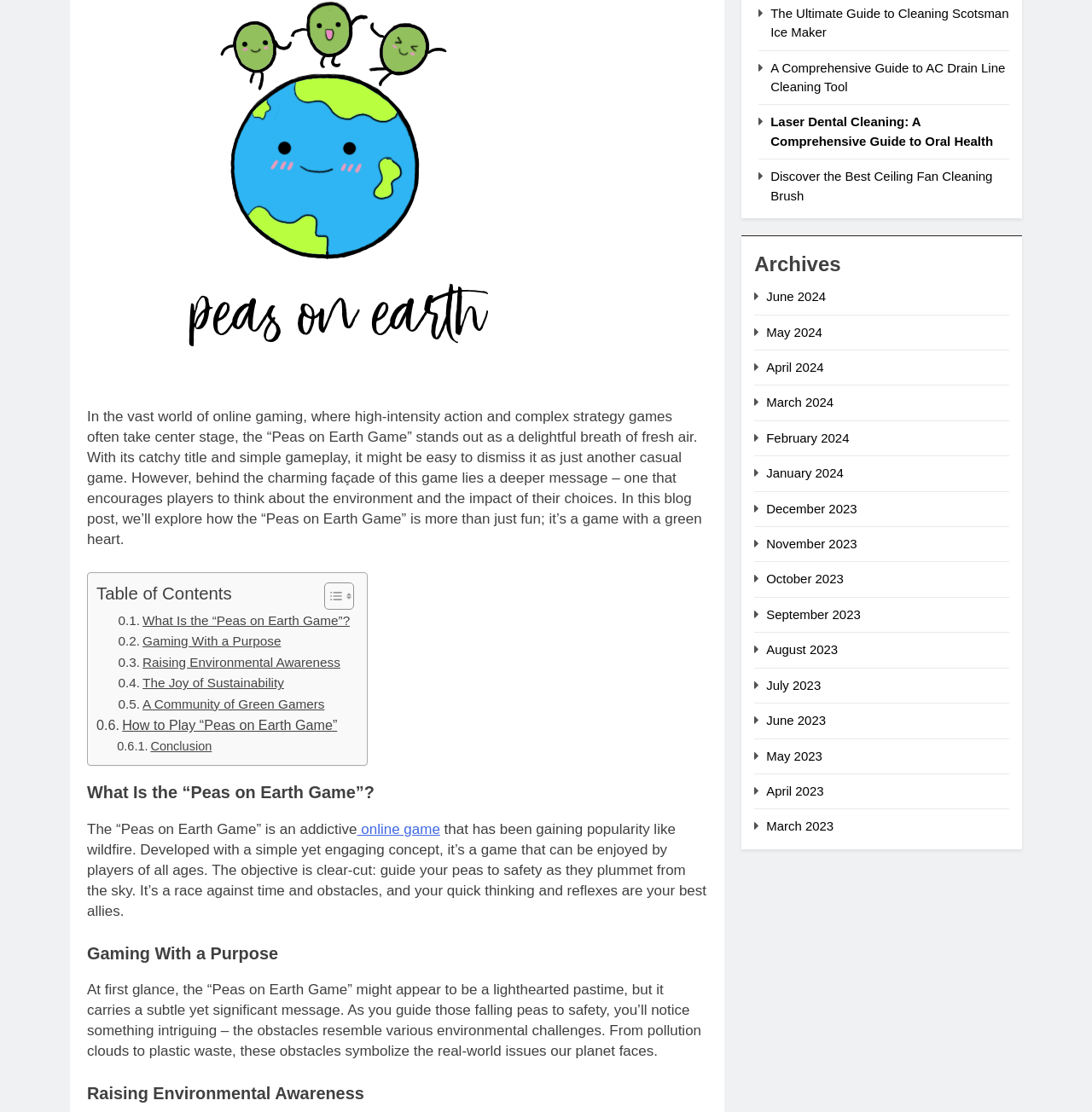Determine the bounding box for the UI element as described: "Conclusion". The coordinates should be represented as four float numbers between 0 and 1, formatted as [left, top, right, bottom].

[0.107, 0.663, 0.194, 0.68]